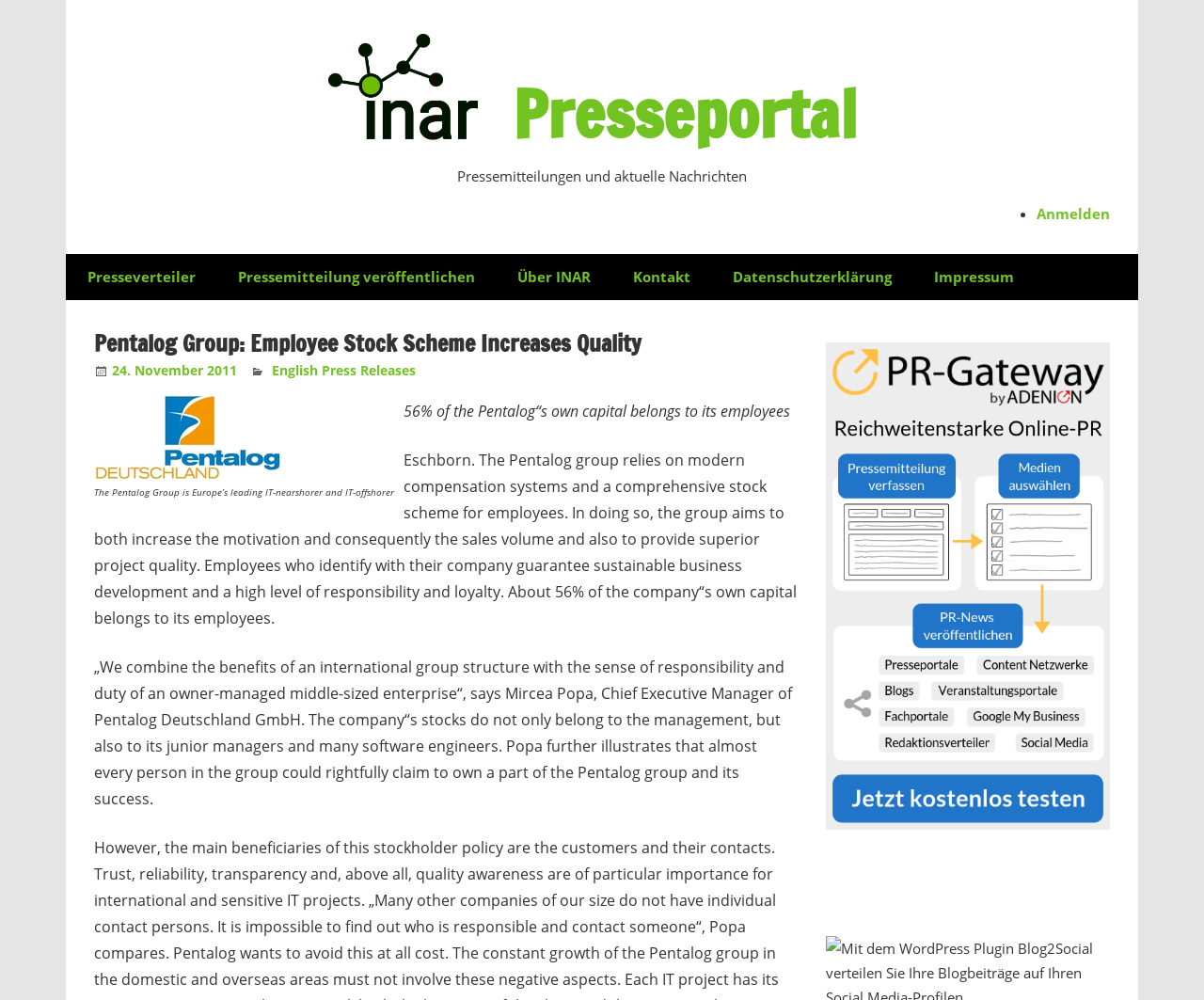Show the bounding box coordinates for the element that needs to be clicked to execute the following instruction: "Check the date of the press release". Provide the coordinates in the form of four float numbers between 0 and 1, i.e., [left, top, right, bottom].

[0.093, 0.362, 0.197, 0.379]